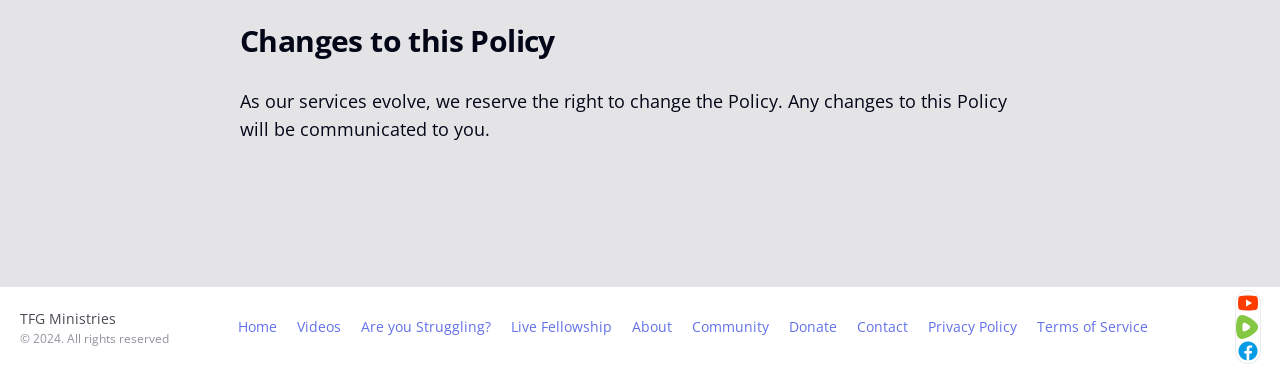Please provide the bounding box coordinates for the UI element as described: "202.817.3670 |". The coordinates must be four floats between 0 and 1, represented as [left, top, right, bottom].

None